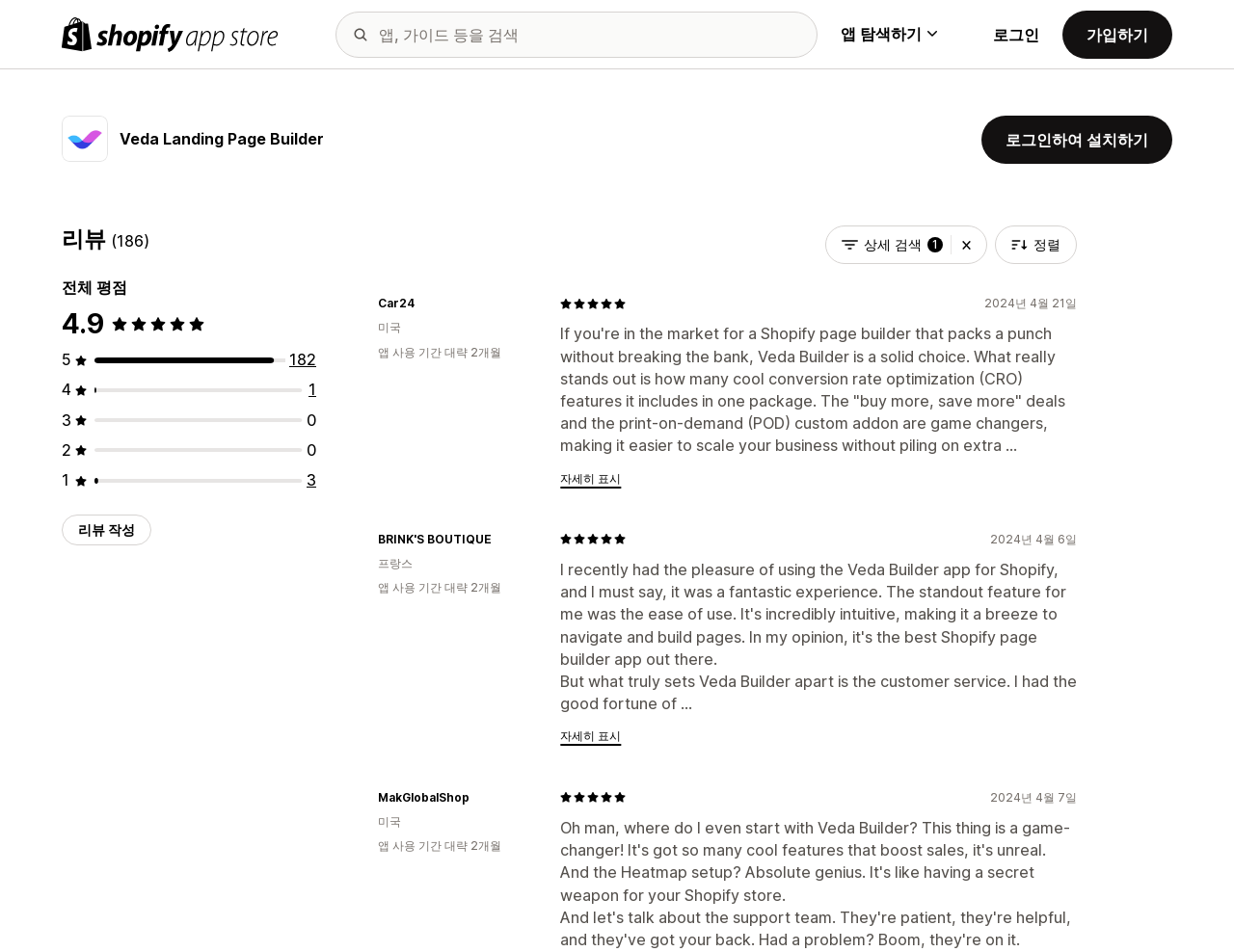Identify the bounding box coordinates of the clickable region to carry out the given instruction: "Write a review".

[0.05, 0.541, 0.123, 0.573]